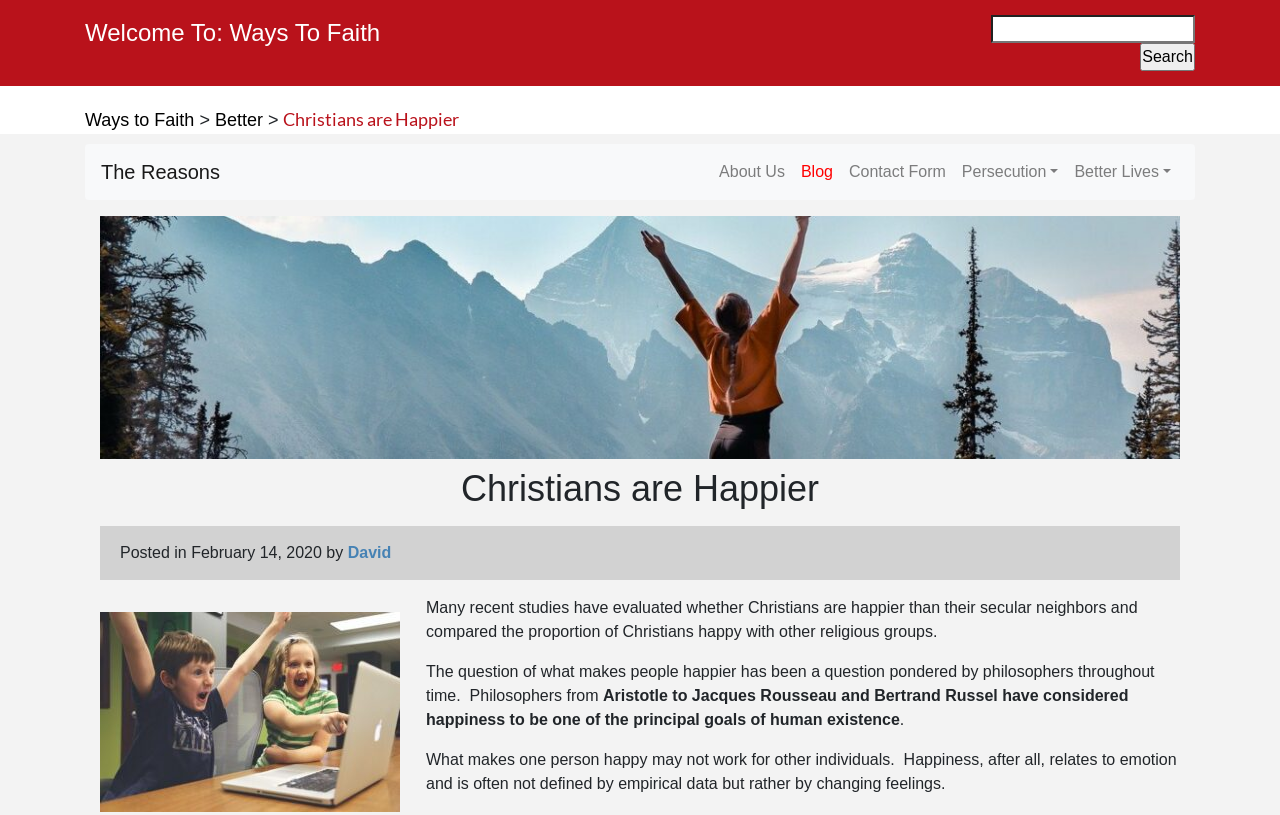Who is the author of the article?
Answer the question using a single word or phrase, according to the image.

David